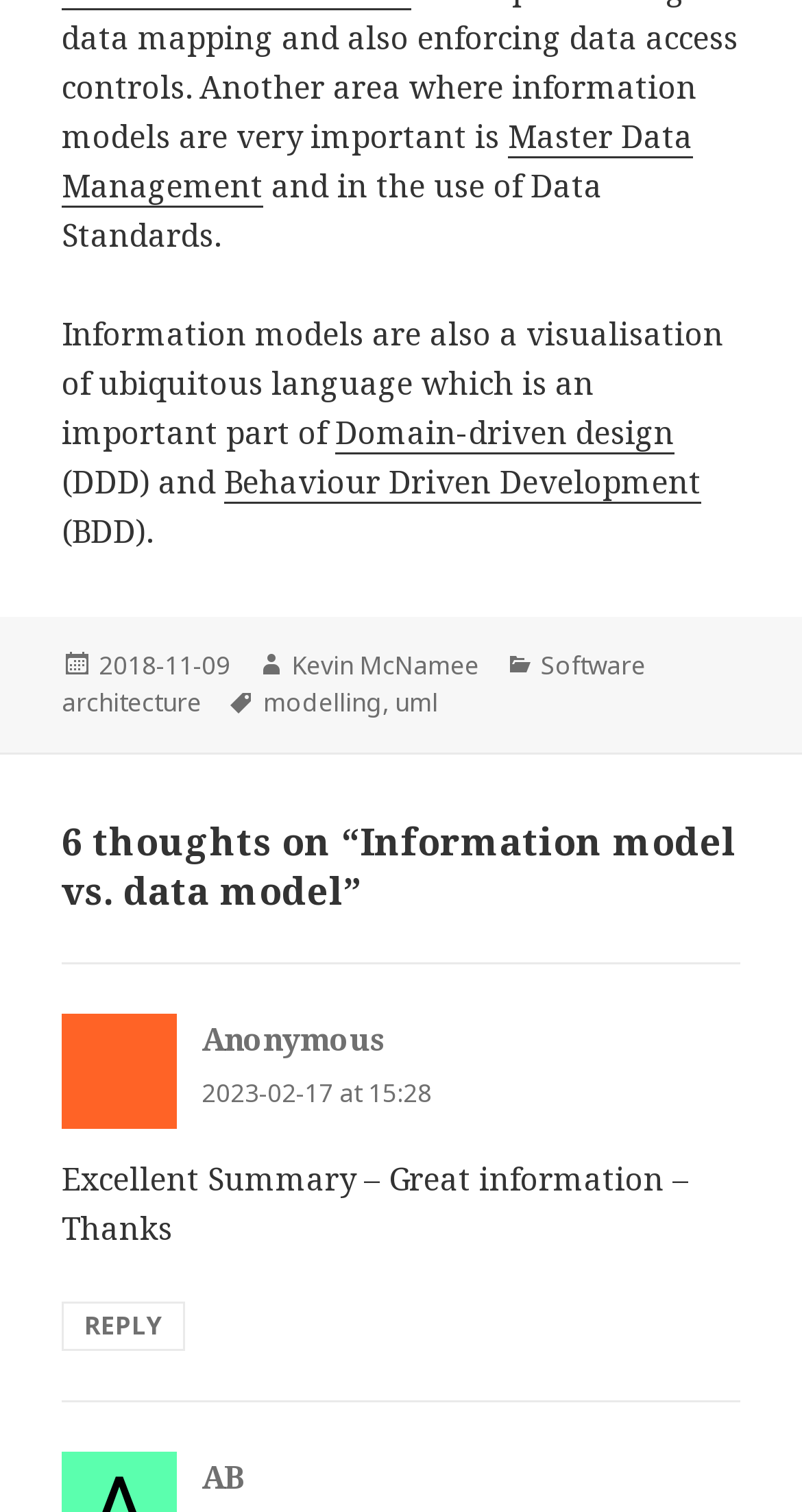What is the category of the article?
Refer to the image and provide a one-word or short phrase answer.

Software architecture